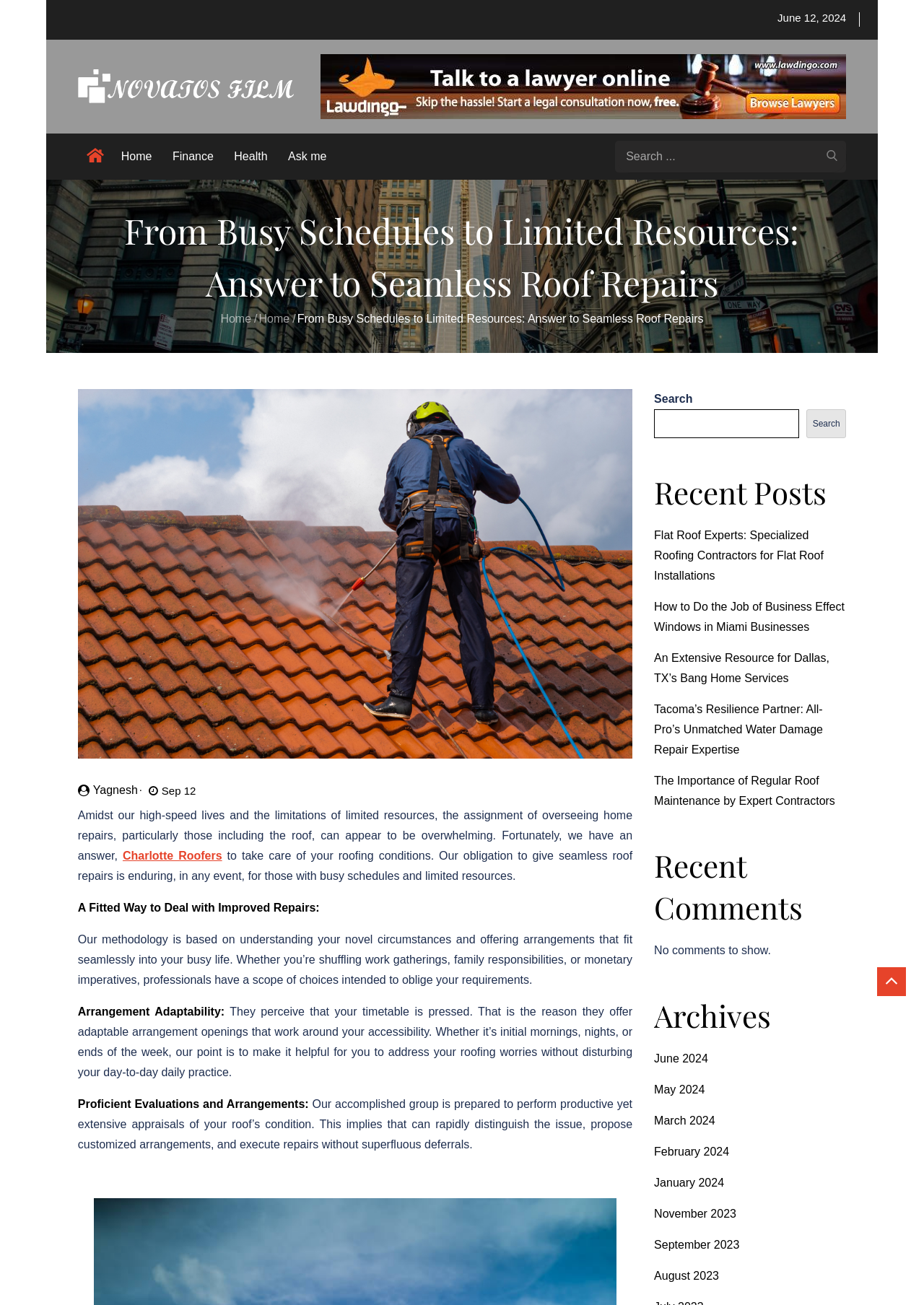Please locate the bounding box coordinates of the element that should be clicked to complete the given instruction: "View the archives for June 2024".

[0.708, 0.806, 0.766, 0.816]